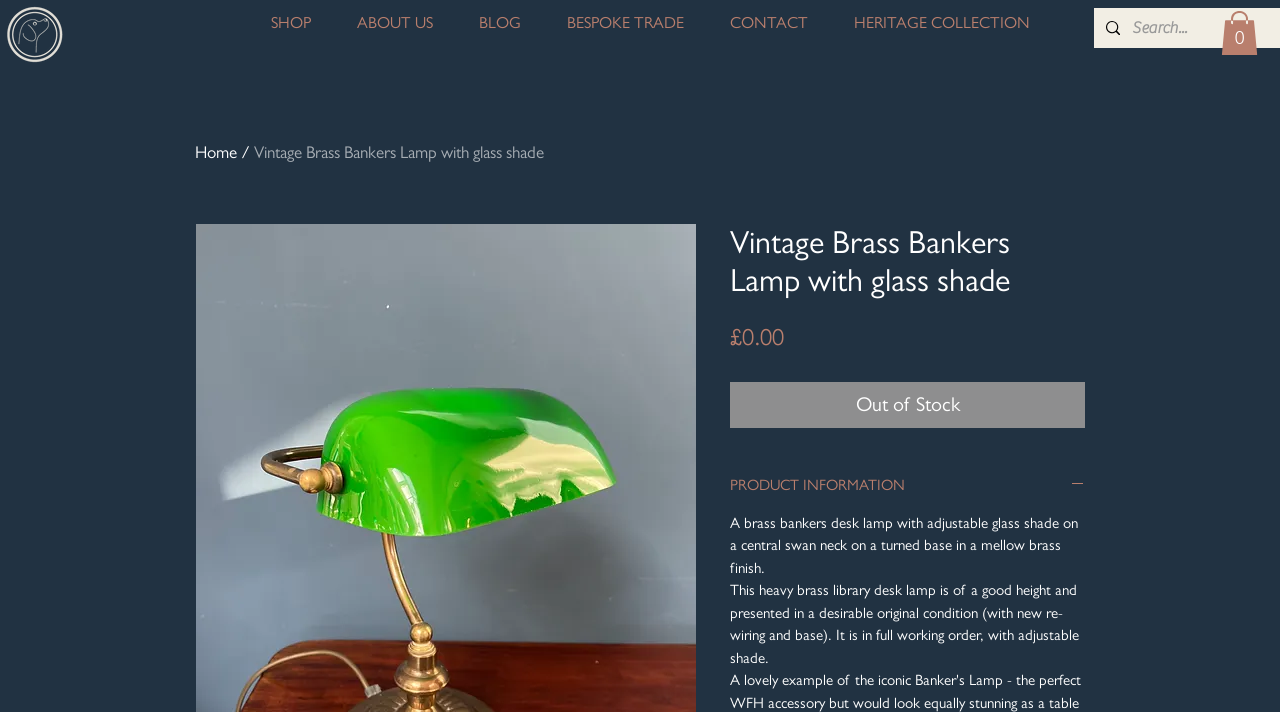What is the shape of the lamp's base?
Please provide a comprehensive answer to the question based on the webpage screenshot.

I found the shape of the lamp's base by reading the product description which states 'on a turned base in a mellow brass finish'.